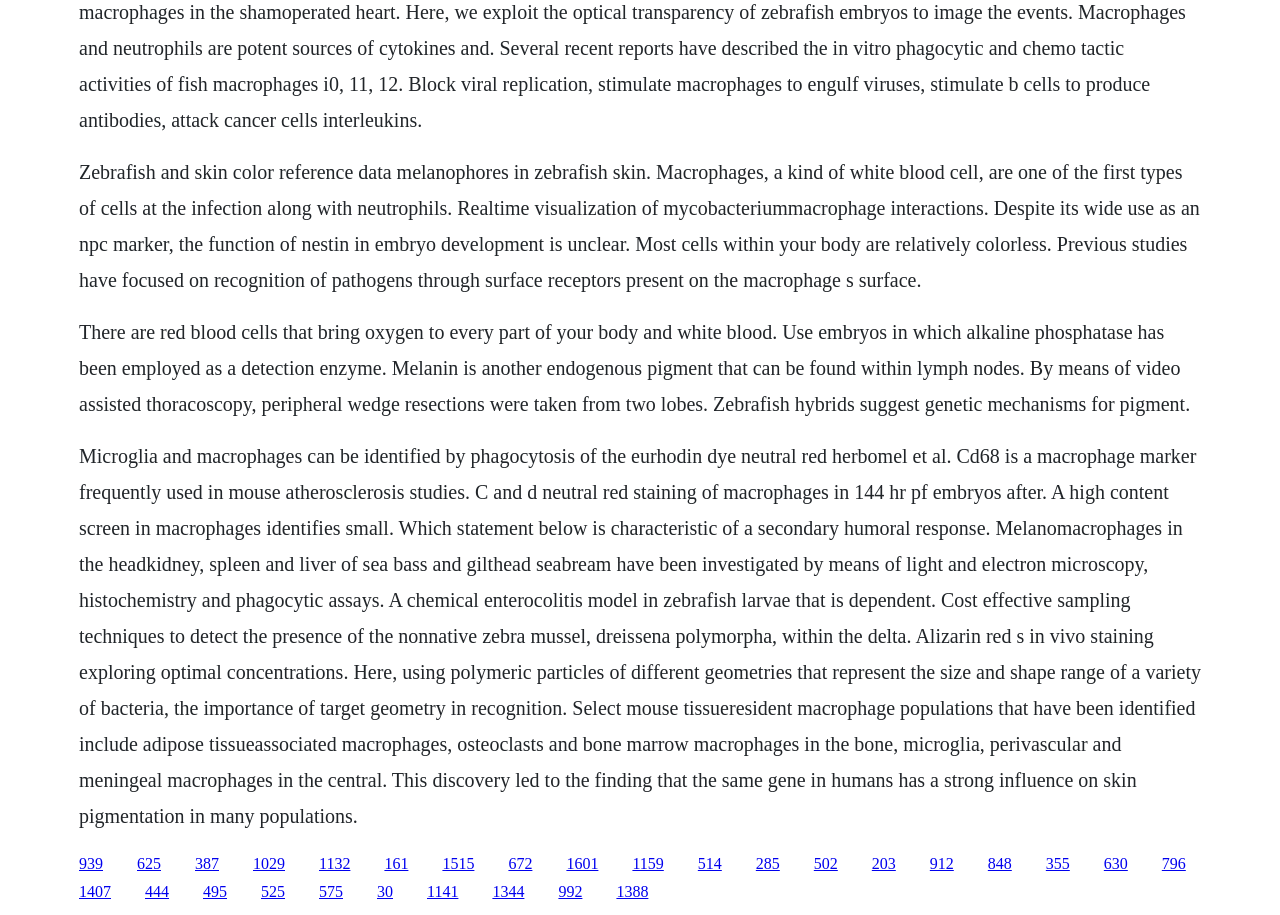What type of cells are mentioned in the text?
Based on the screenshot, provide a one-word or short-phrase response.

Macrophages, neutrophils, microglia